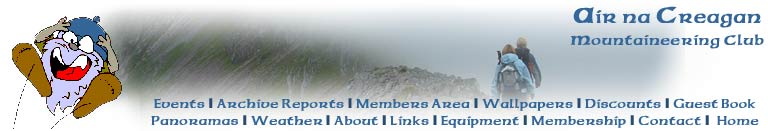What is the tone of the cartoon mascot?
Refer to the image and give a detailed answer to the question.

The cartoon mascot on the left appears cheerful and lively, embodying the spirit of adventure associated with the club, which suggests that the club is a welcoming and enthusiastic community.